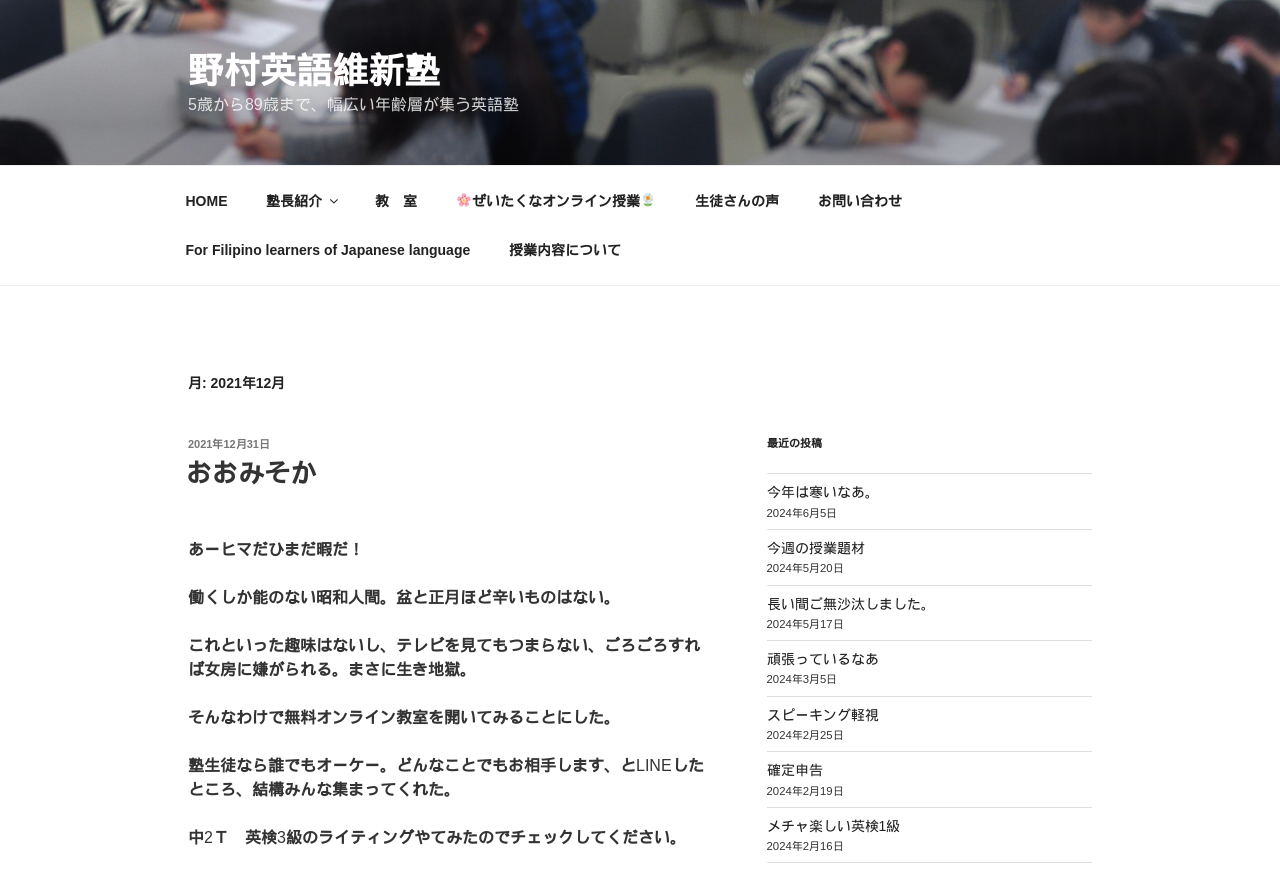Carefully examine the image and provide an in-depth answer to the question: What is the theme of the blog posts?

The blog posts on the webpage appear to be related to English language learning, with topics such as English language school, online lessons, and English language proficiency tests. The content of the posts suggests that the blog is focused on sharing experiences and tips related to English language learning.